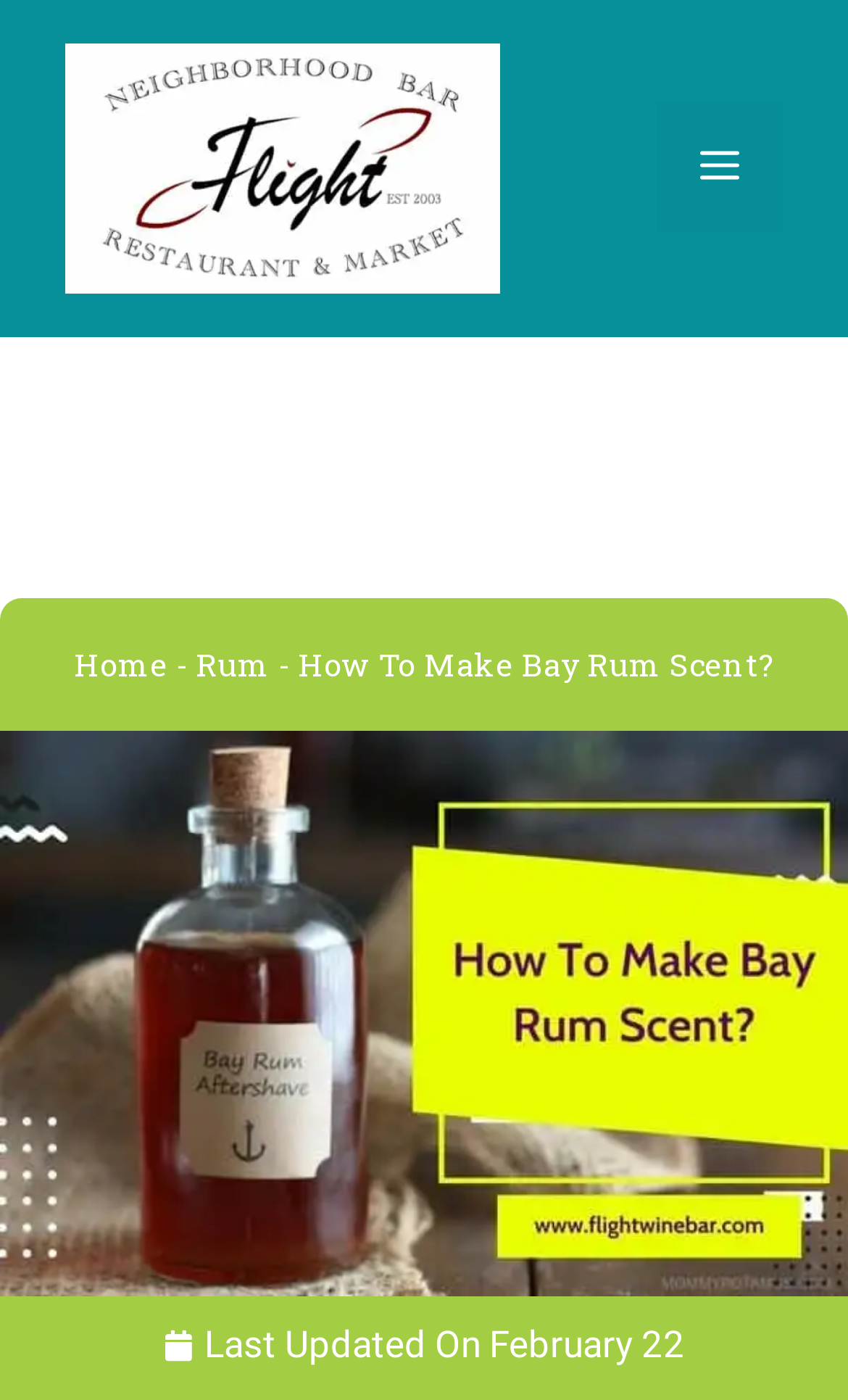Create a full and detailed caption for the entire webpage.

The webpage is about "How To Make Bay Rum Scent?" and has a banner at the top with a link to "Flight Wine Bar" accompanied by an image of the same name. To the right of the banner is a navigation menu toggle button labeled "Menu". 

Below the banner, there is a navigation section with breadcrumbs, which includes links to "Home" and "Rum", separated by a hyphen. The title "How To Make Bay Rum Scent?" is also present in this section.

A large image related to "How To Make Bay Rum Scent" occupies most of the page, spanning from the top to the bottom. 

At the very bottom of the page, there are two lines of text, with "Last Updated On" on the left and the date "February 22" on the right.